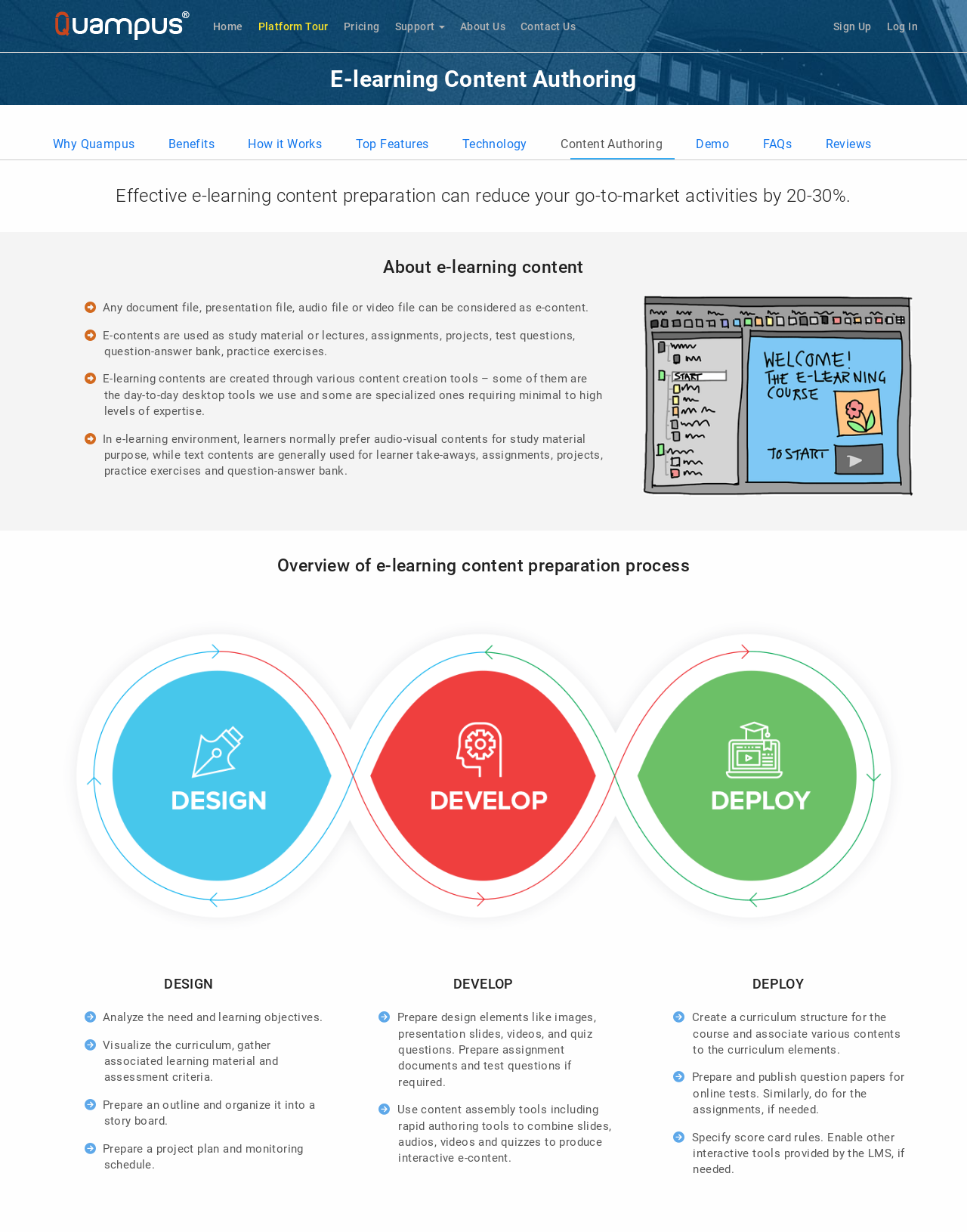What is the final step in the e-learning content preparation process?
Answer the question with as much detail as possible.

The webpage outlines the e-learning content preparation process, which ends with the 'DEPLOY' phase. The final step in this phase is to 'Specify score card rules', as stated in the StaticText element with bounding box coordinates [0.716, 0.918, 0.936, 0.955].